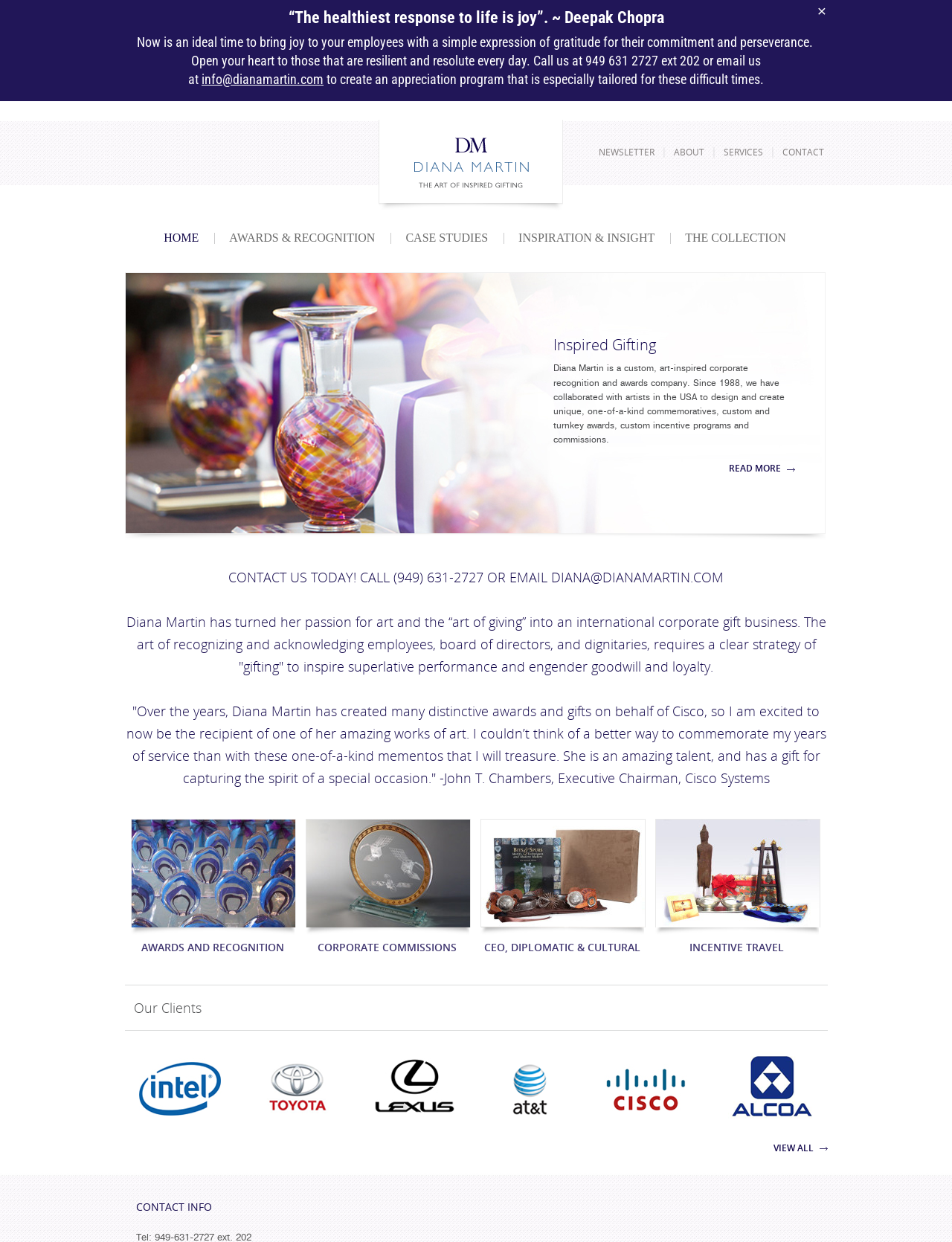Give a detailed account of the webpage.

This webpage appears to be the website of Diana Martin Gifts, a custom corporate recognition and awards company. At the top of the page, there is a heading with a quote from Deepak Chopra, followed by a paragraph of text that discusses the importance of expressing gratitude to employees during difficult times. Below this, there is a link to create an appreciation program tailored to these times.

To the right of this text, there are several links to different sections of the website, including NEWSLETTER, ABOUT, SERVICES, CONTACT, and HOME. Below these links, there is a main section that contains a layout table with a heading that reads "Inspired Gifting". This section describes Diana Martin's company and its mission to create unique, one-of-a-kind commemoratives and custom awards.

Further down the page, there is a section with a heading that reads "CONTACT US TODAY!" and contains a quote from John T. Chambers, Executive Chairman of Cisco Systems, praising Diana Martin's work. Below this, there are several links to different categories of awards and recognition, including Awards and Recognition, Corporate Commissions, CEO, Diplomatic & Cultural, and Incentive Travel. Each of these links is accompanied by an image.

At the bottom of the page, there is a section with a heading that reads "Our Clients" and a link to view all clients. Finally, there is a section with contact information, including a phone number and email address.